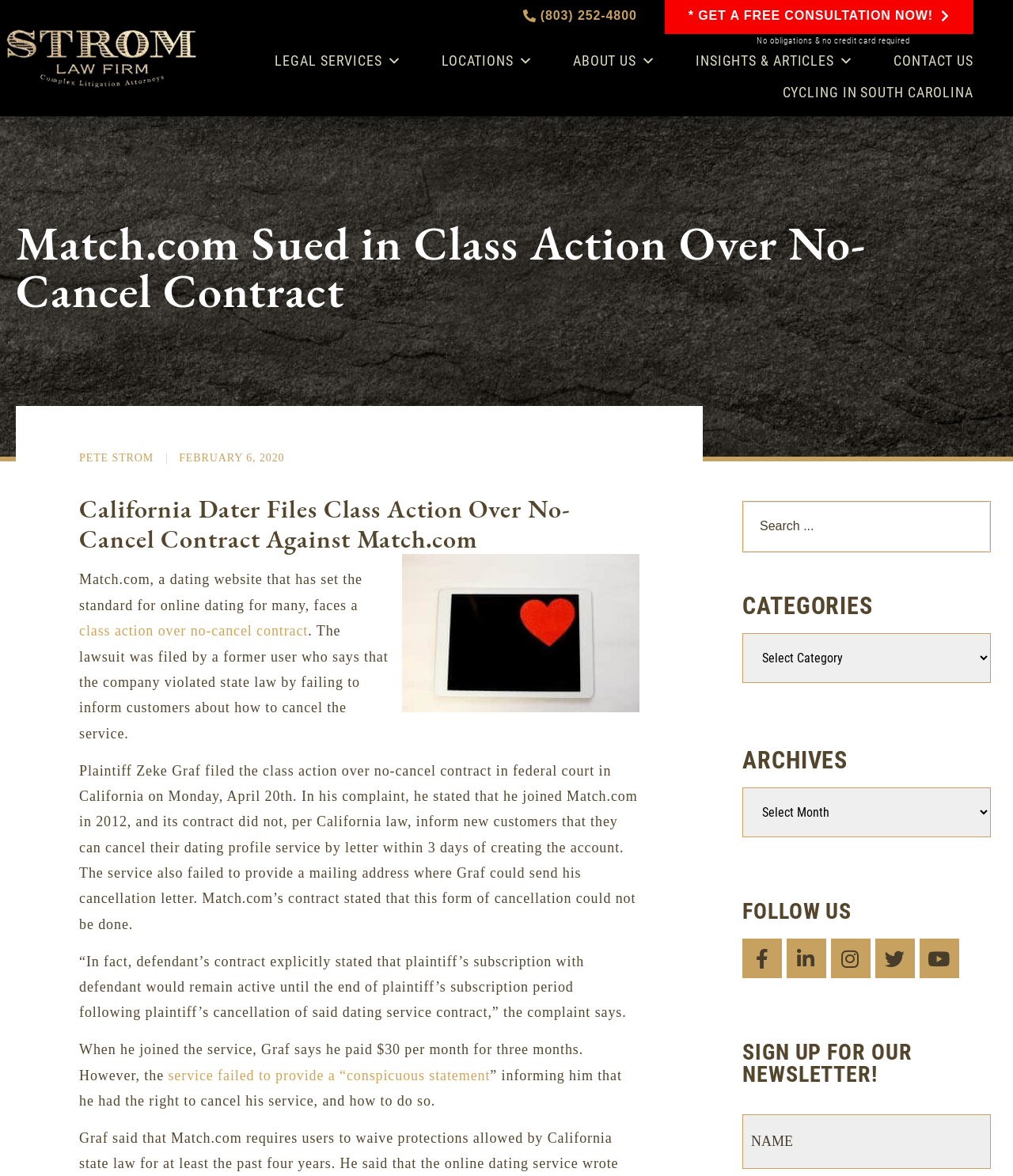Determine the bounding box coordinates of the target area to click to execute the following instruction: "Click the 'CONTACT US' link."

[0.843, 0.038, 0.961, 0.065]